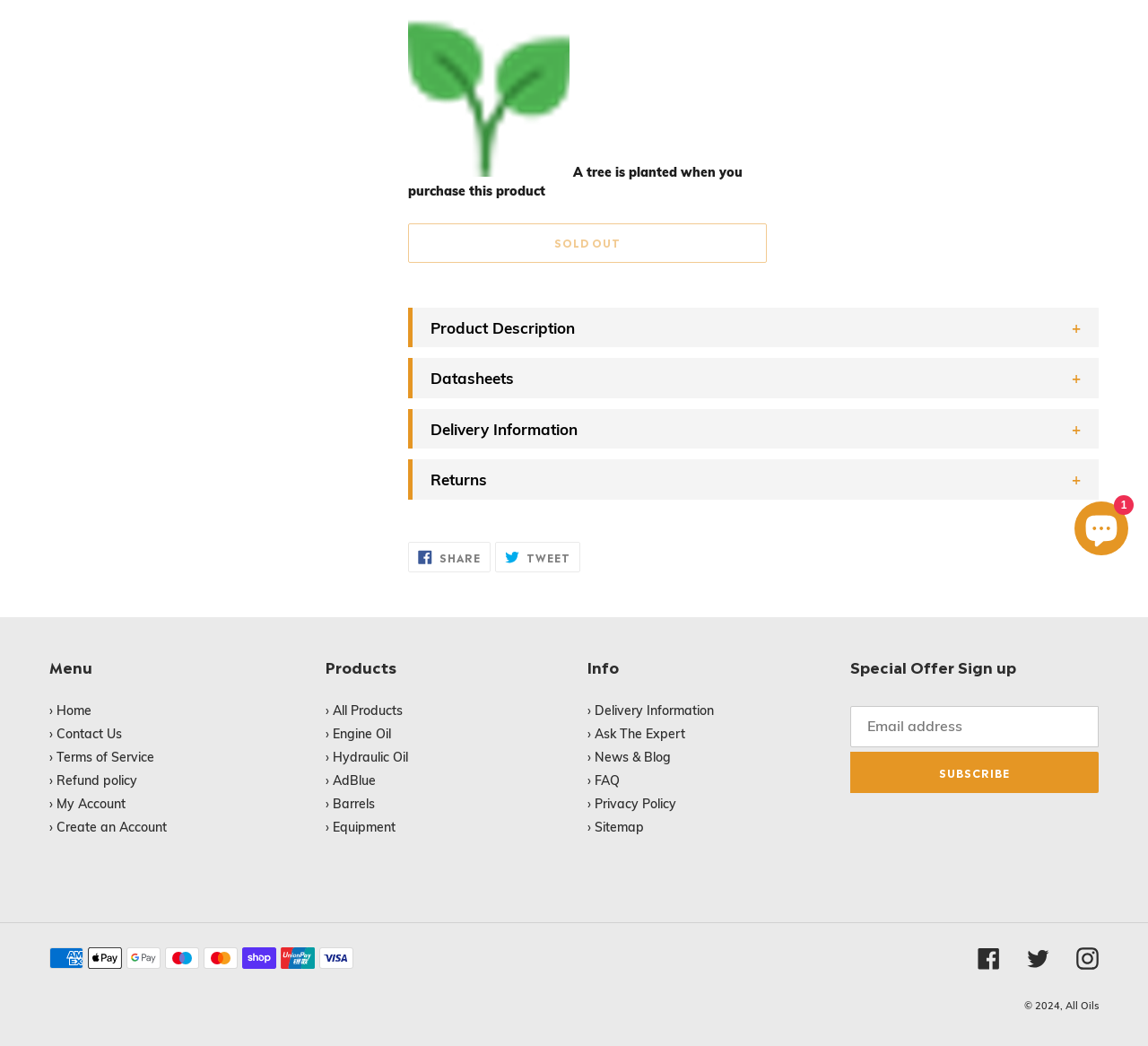Given the element description "Twitter", identify the bounding box of the corresponding UI element.

[0.895, 0.906, 0.914, 0.927]